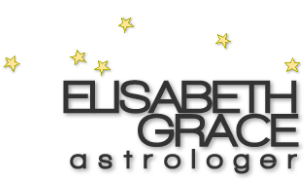Analyze the image and describe all key details you can observe.

The image features the name "Elisabeth Grace" prominently displayed in bold, stylized typography, accompanied by the word "astrologer" in a lighter font underneath. Scattered across the background are several small, gold stars, adding a celestial theme that complements the astrological focus of the content. This design likely reflects the professional identity of Elisabeth Grace, who specializes in astrology, indicating an inviting and mystical approach to the subject matter. The overall aesthetic suggests a blend of professionalism and whimsy, appealing to those interested in astrological insights and forecasts.